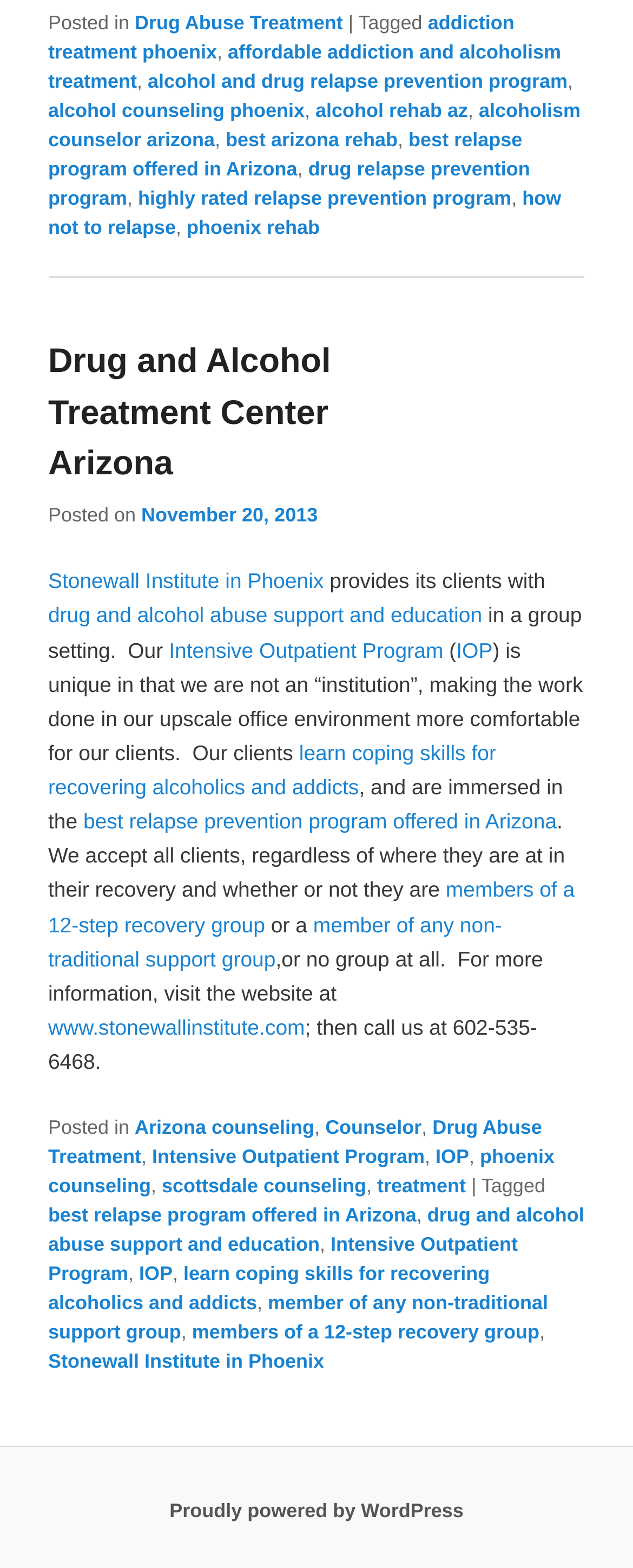Please provide a brief answer to the following inquiry using a single word or phrase:
What is the website of the treatment center?

www.stonewallinstitute.com